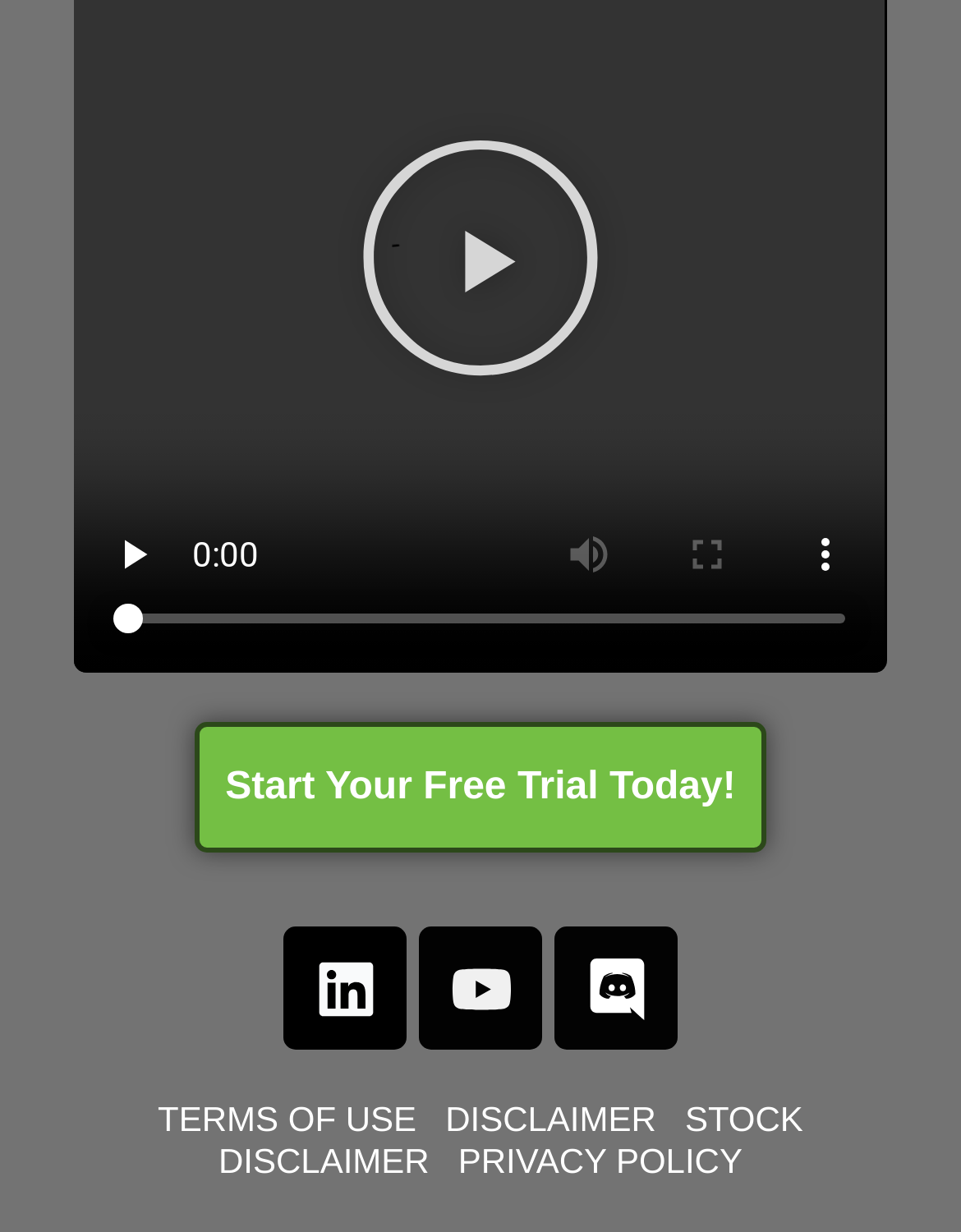What is the orientation of the video time scrubber?
Could you please answer the question thoroughly and with as much detail as possible?

I found the video time scrubber element, which is a slider, and its orientation is specified as 'horizontal'. This means the slider can be moved left or right to scrub through the video.